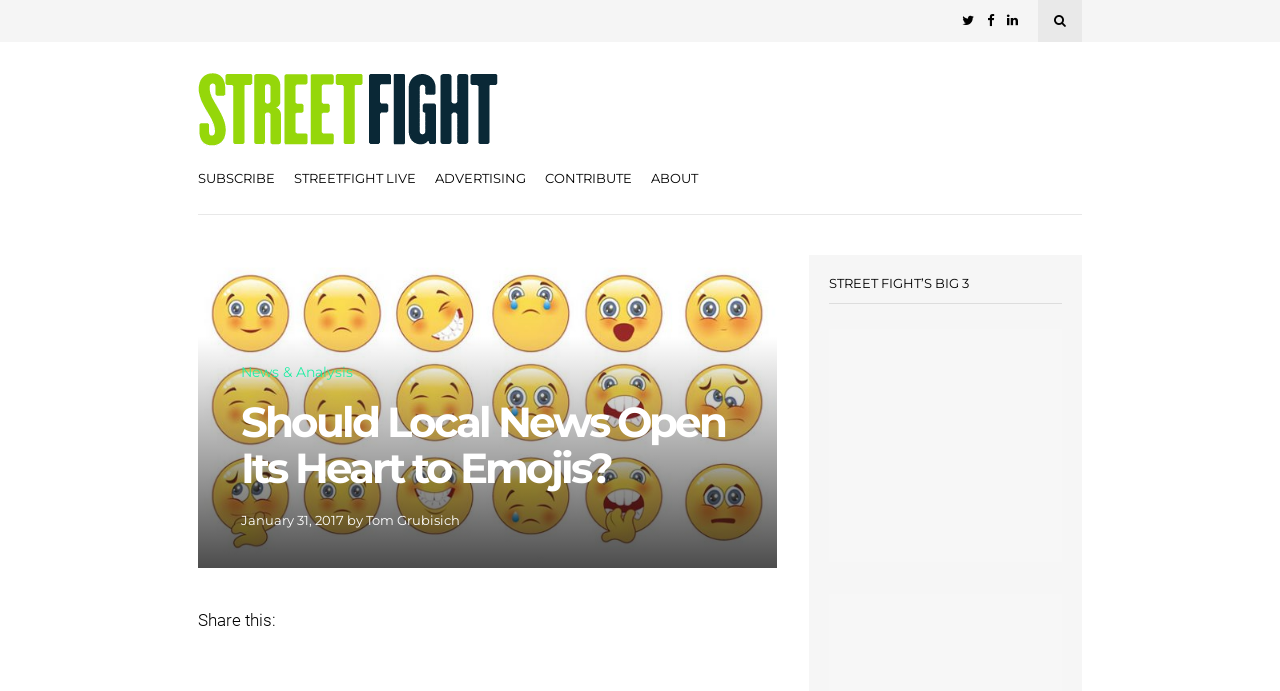Determine the bounding box coordinates for the clickable element to execute this instruction: "Read the article about healthy lifestyle". Provide the coordinates as four float numbers between 0 and 1, i.e., [left, top, right, bottom].

None